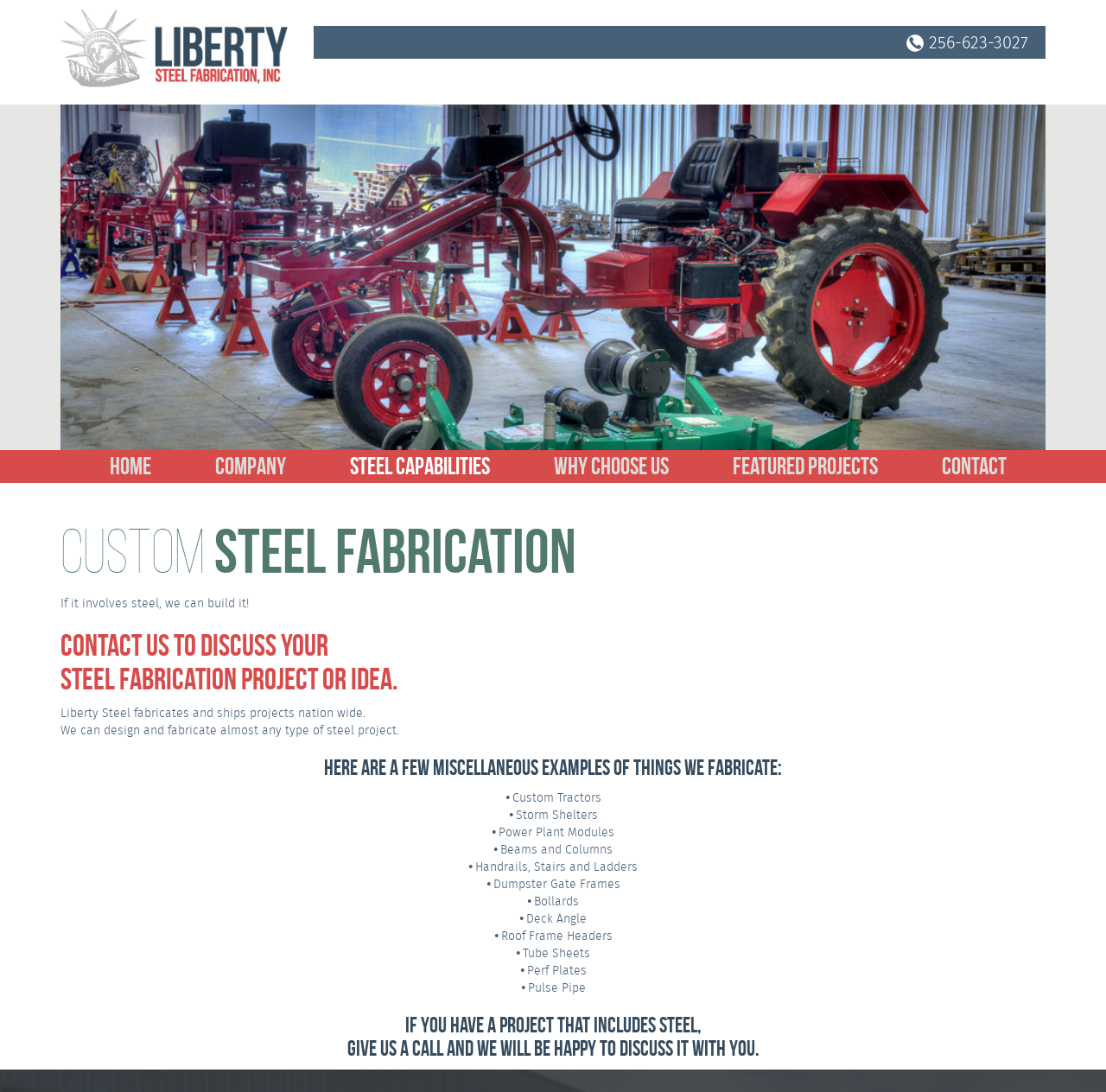Locate the bounding box coordinates of the area to click to fulfill this instruction: "Go to the Home page". The bounding box should be presented as four float numbers between 0 and 1, in the order [left, top, right, bottom].

[0.072, 0.412, 0.164, 0.442]